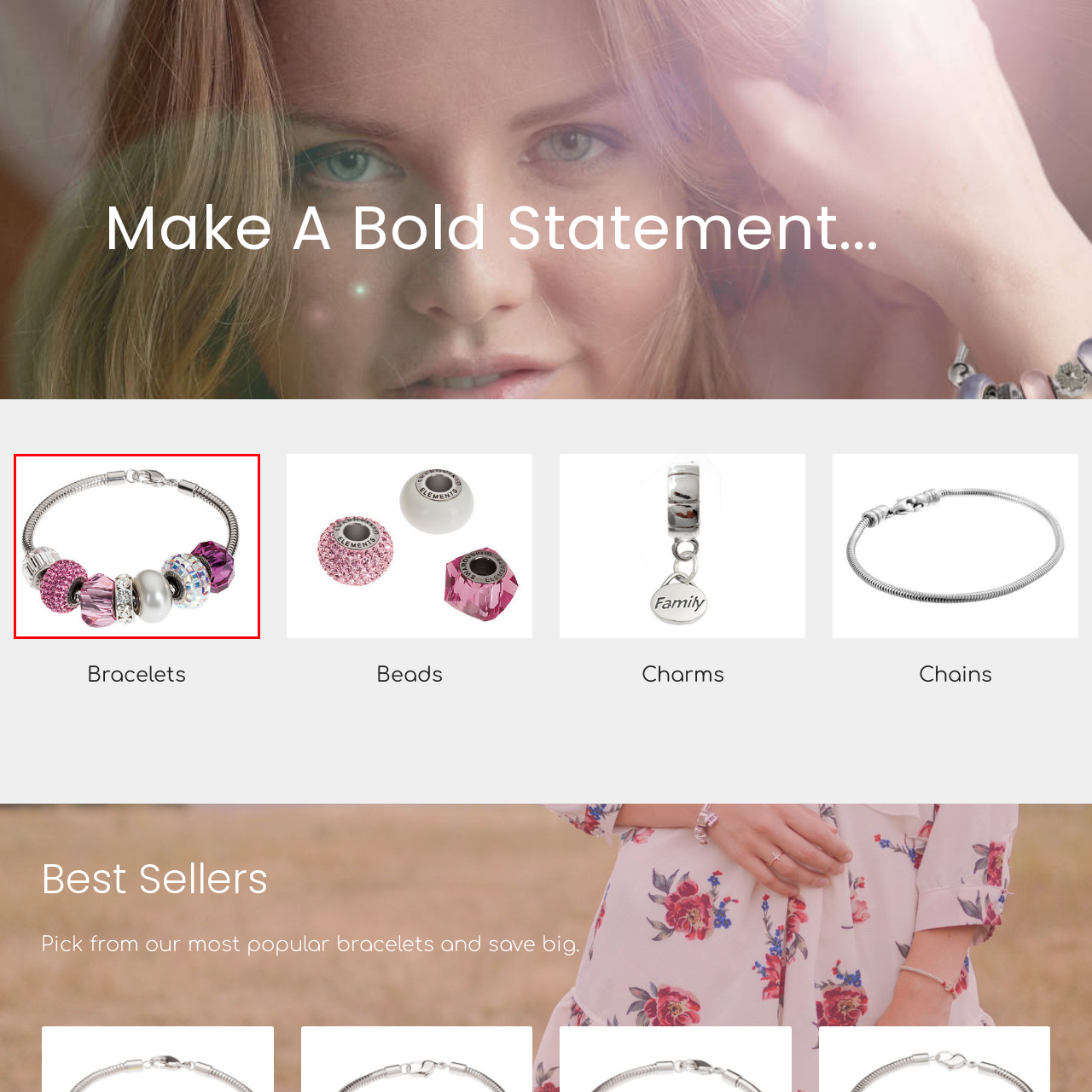Please provide a comprehensive description of the image that is enclosed within the red boundary.

The image features a beautifully crafted bracelet designed to make a bold statement. It showcases a variety of beads including sparkling pink and purple crystals, a lustrous white pearl, and intricately designed metallic elements. The bracelet's elegant design is enhanced by its sleek silver chain, providing a contemporary touch that complements the vibrant colors of the beads. This eye-catching accessory is perfect for those looking to express their personal style and add a touch of glamour to any outfit. Ideal for special occasions or everyday wear, this bracelet embodies a blend of sophistication and playfulness, making it a must-have for jewelry lovers.